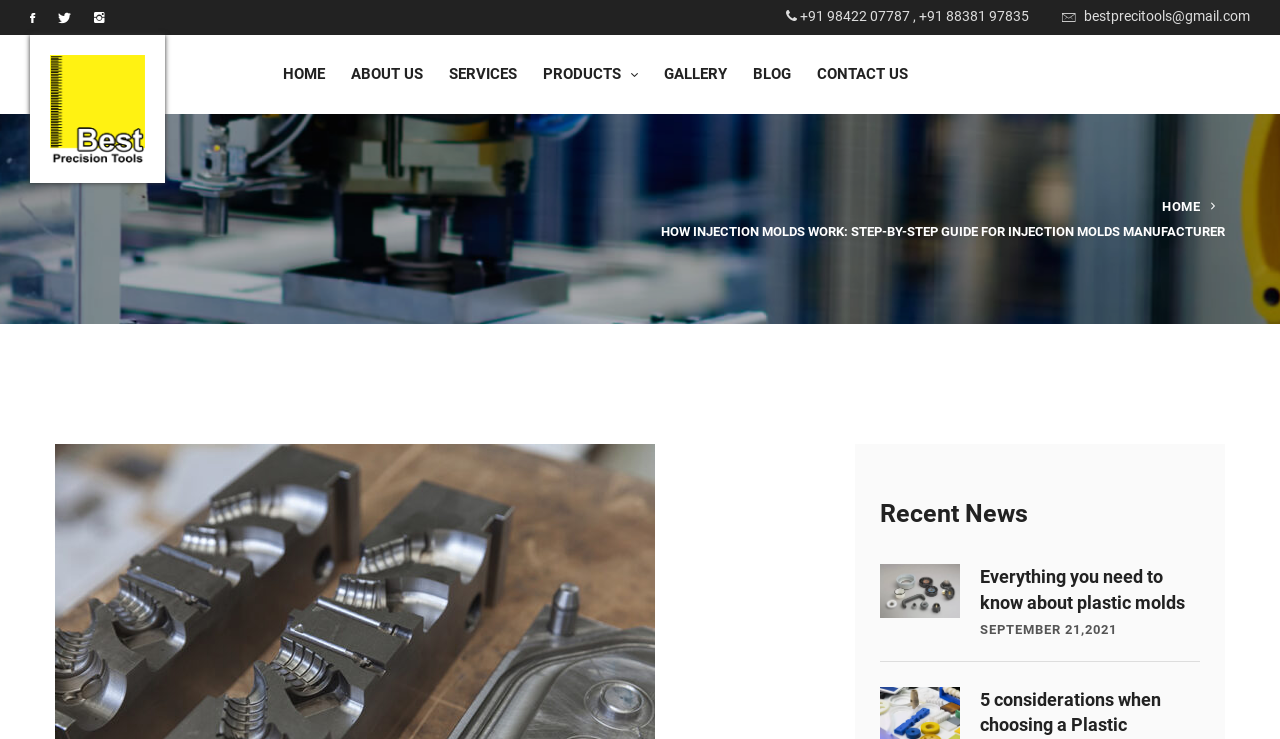Analyze the image and answer the question with as much detail as possible: 
What is the date of the latest article?

I found the date of the latest article by looking at the StaticText element with the text 'SEPTEMBER 21,2021', which is located below the heading 'Everything you need to know about plastic molds'.